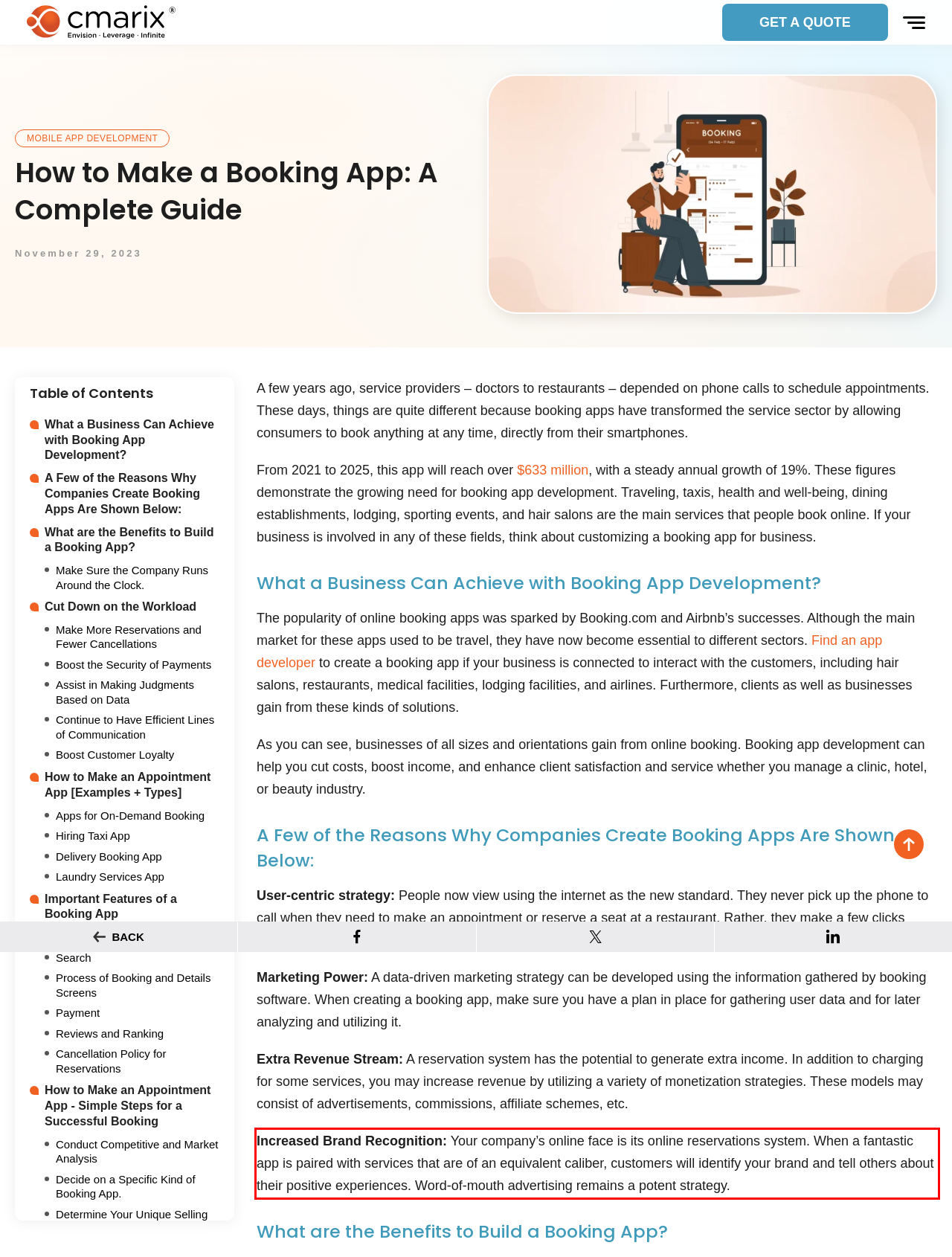Please take the screenshot of the webpage, find the red bounding box, and generate the text content that is within this red bounding box.

Increased Brand Recognition: Your company’s online face is its online reservations system. When a fantastic app is paired with services that are of an equivalent caliber, customers will identify your brand and tell others about their positive experiences. Word-of-mouth advertising remains a potent strategy.